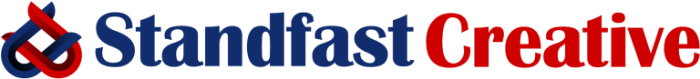Describe the important features and context of the image with as much detail as possible.

The image features the logo of "Standfast Creative," showcasing a modern and vibrant design. The logo combines a stylized ampersand in red and blue with the company name prominently displayed. "Standfast" is rendered in bold blue letters, while "Creative" is styled in a striking red font, emphasizing a dynamic and engaging brand identity. This logo represents a creative agency focused on innovative solutions and effective communication strategies, often associated with digital marketing, design, and development services. The overall aesthetic is professional and contemporary, resonating with a target audience that values creativity and reliability.